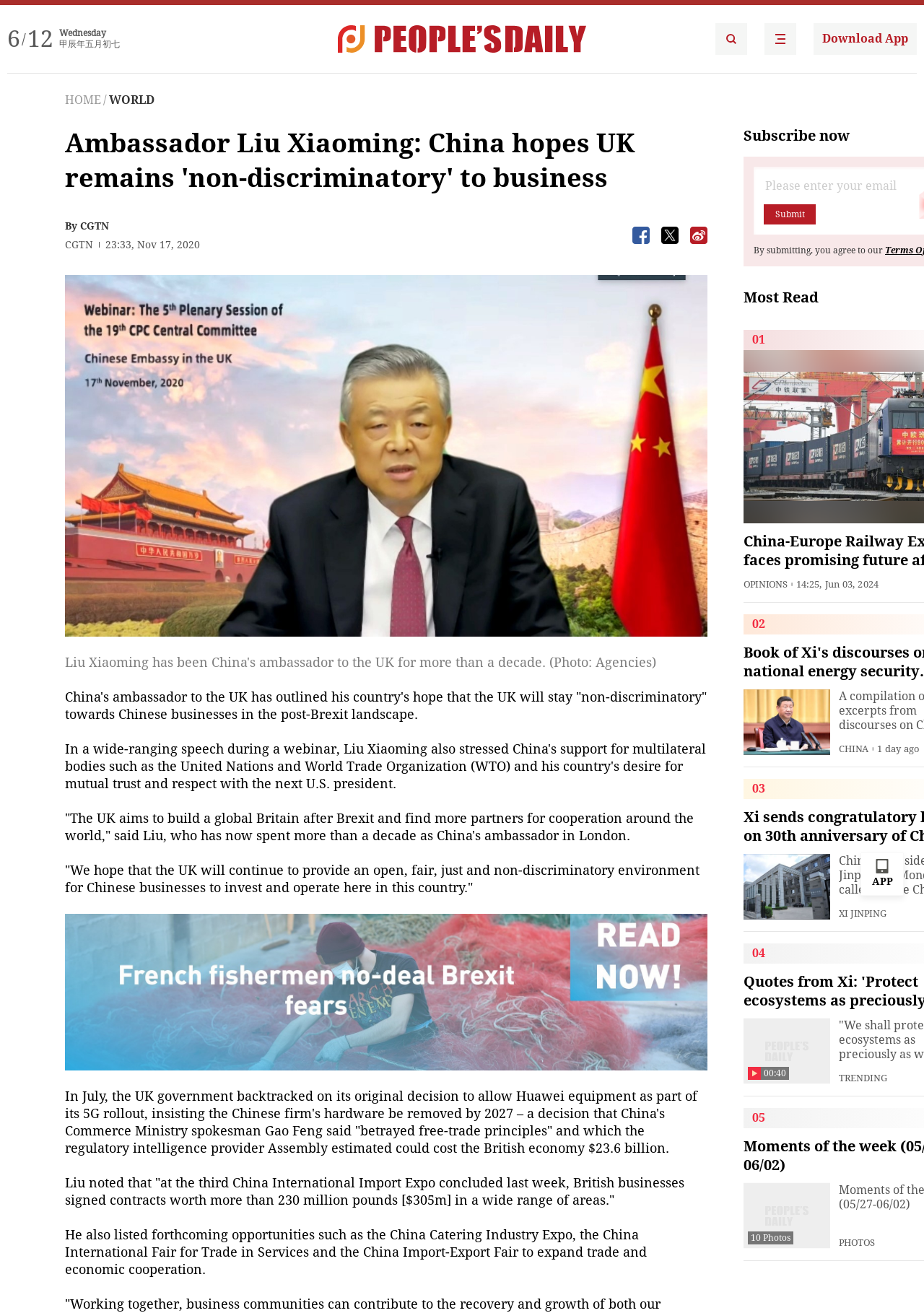Use a single word or phrase to answer the following:
What is the name of the ambassador mentioned in the article?

Liu Xiaoming